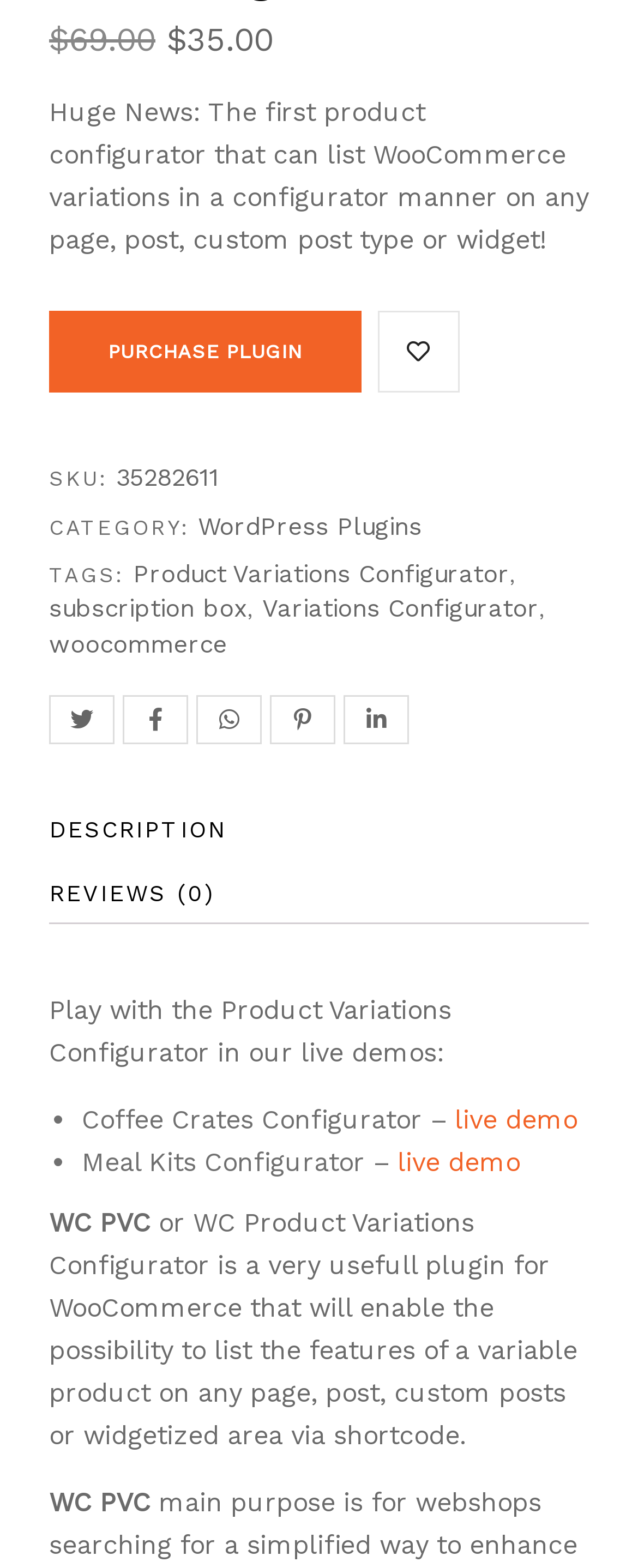Show me the bounding box coordinates of the clickable region to achieve the task as per the instruction: "Click the Product Variations Configurator link".

[0.208, 0.357, 0.798, 0.375]